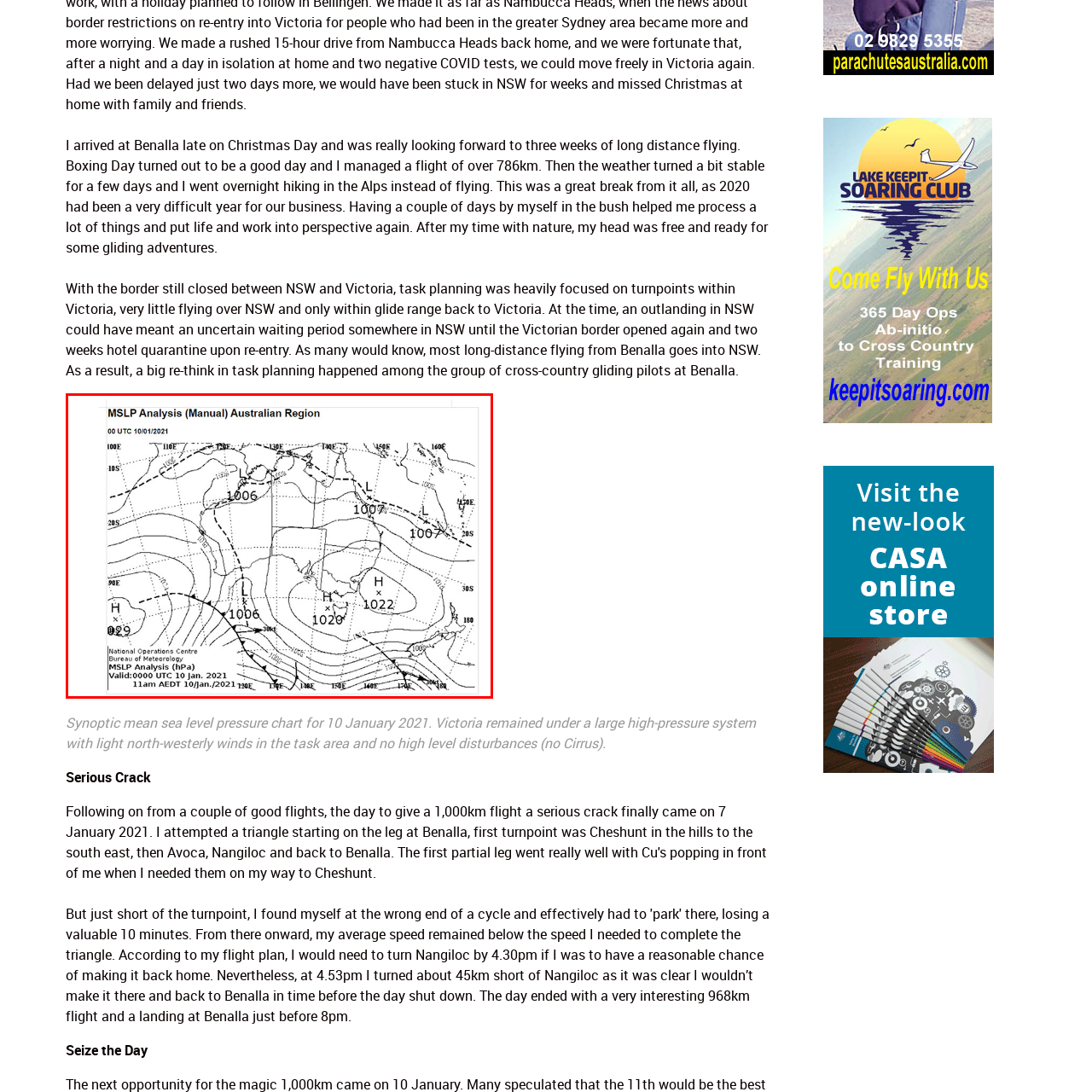What is the purpose of the MSLP analysis?
Look closely at the image within the red bounding box and respond to the question with one word or a brief phrase.

Understanding weather patterns and forecasting